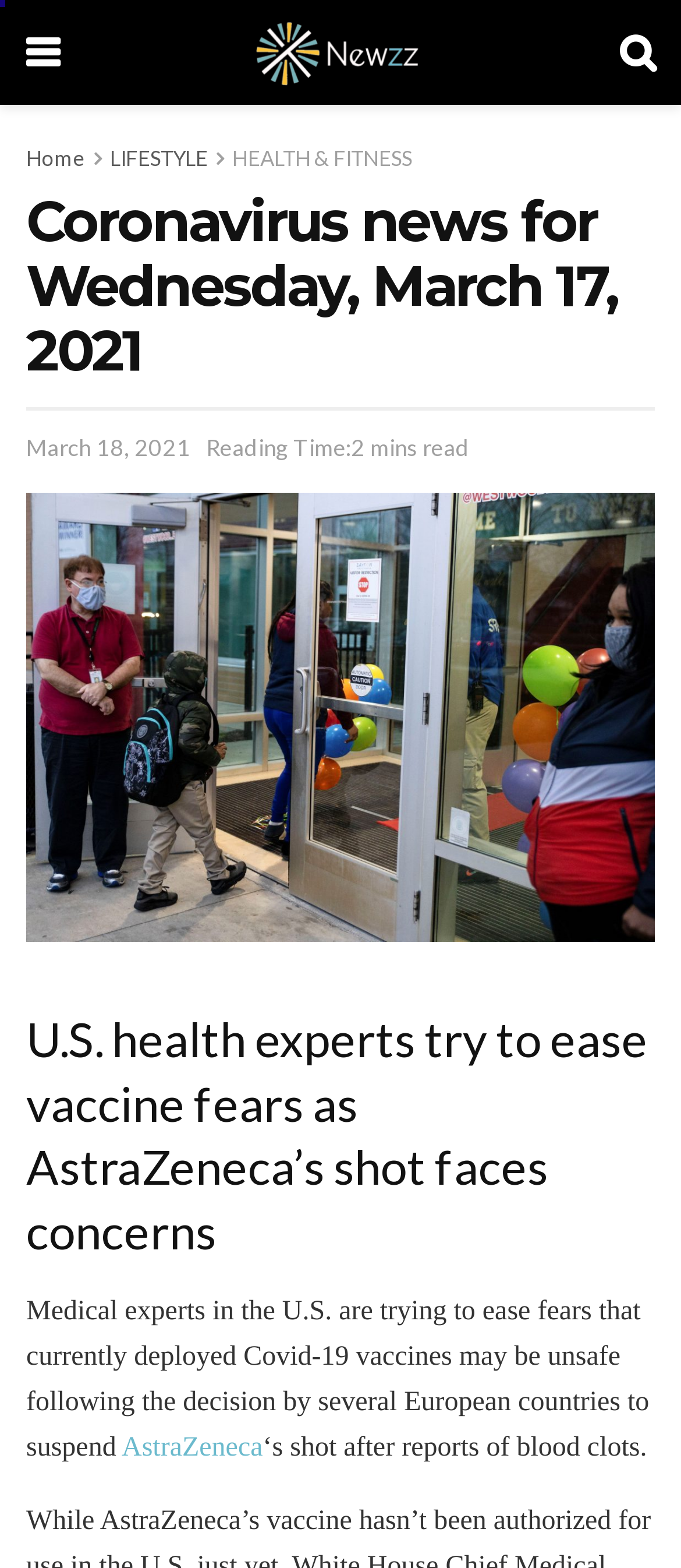Which company's vaccine is facing concerns?
Based on the screenshot, respond with a single word or phrase.

AstraZeneca